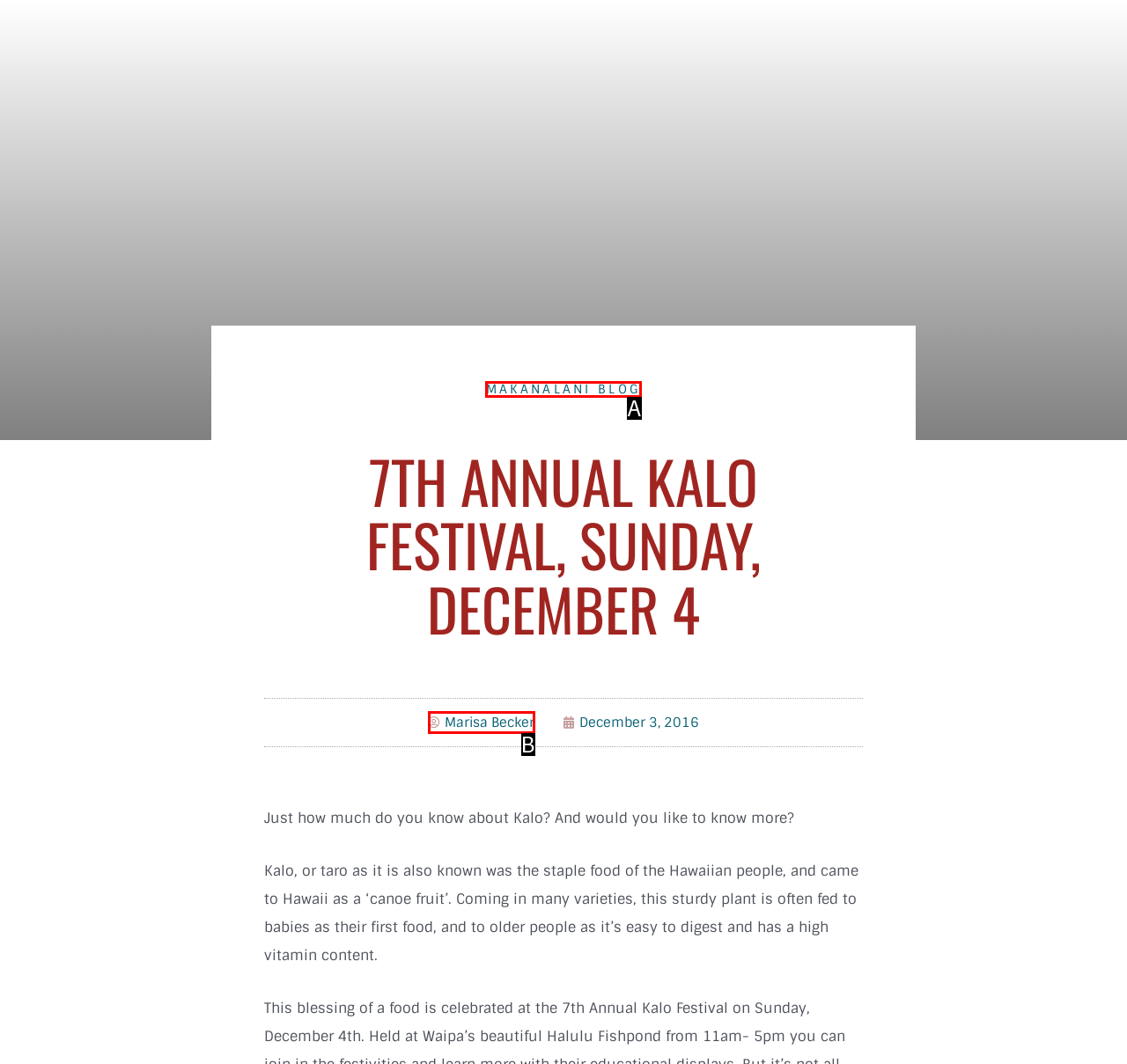Identify the HTML element that corresponds to the following description: Marisa Becker. Provide the letter of the correct option from the presented choices.

B